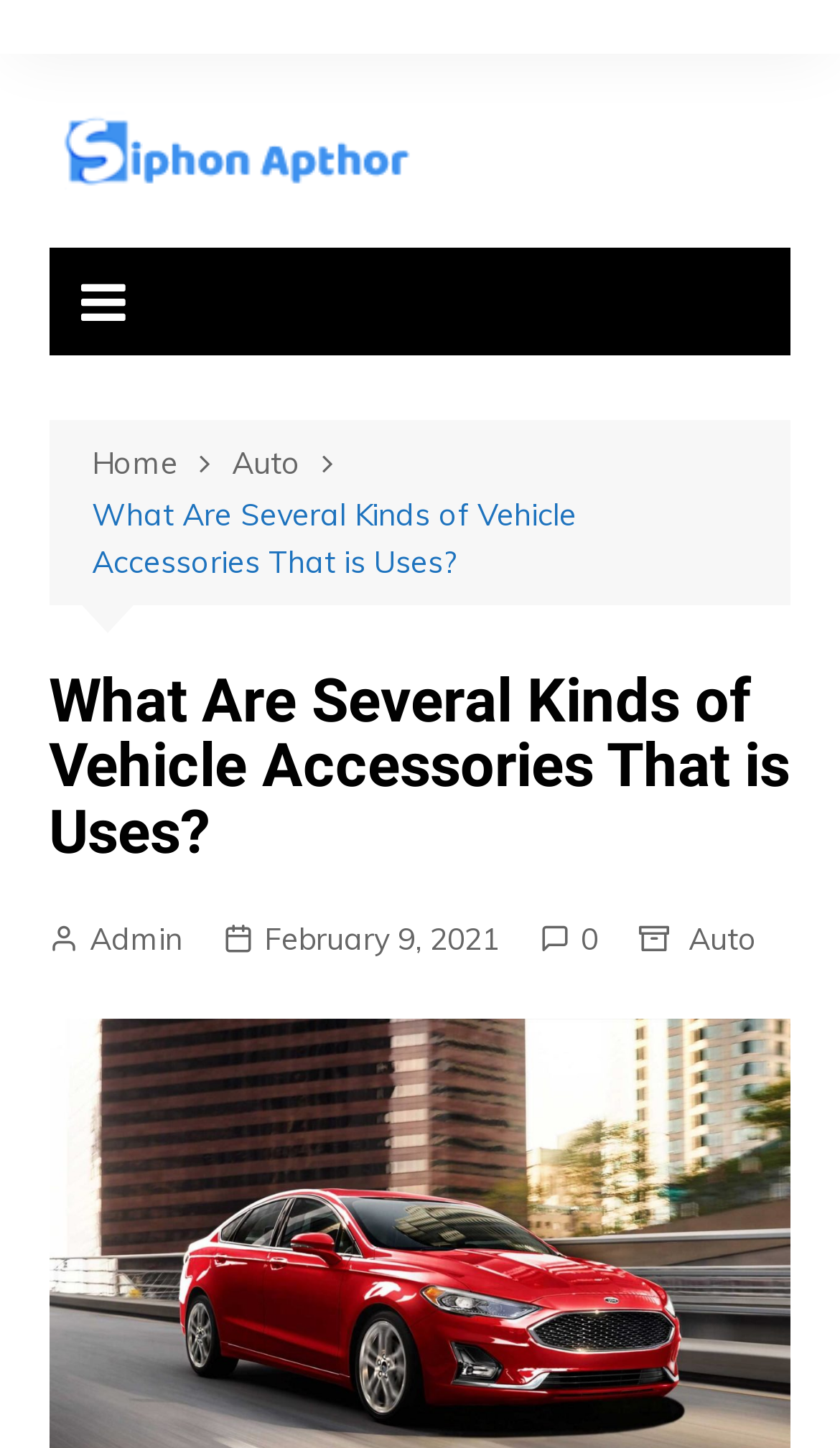Predict the bounding box for the UI component with the following description: "alt="Logo"".

[0.058, 0.059, 0.52, 0.149]